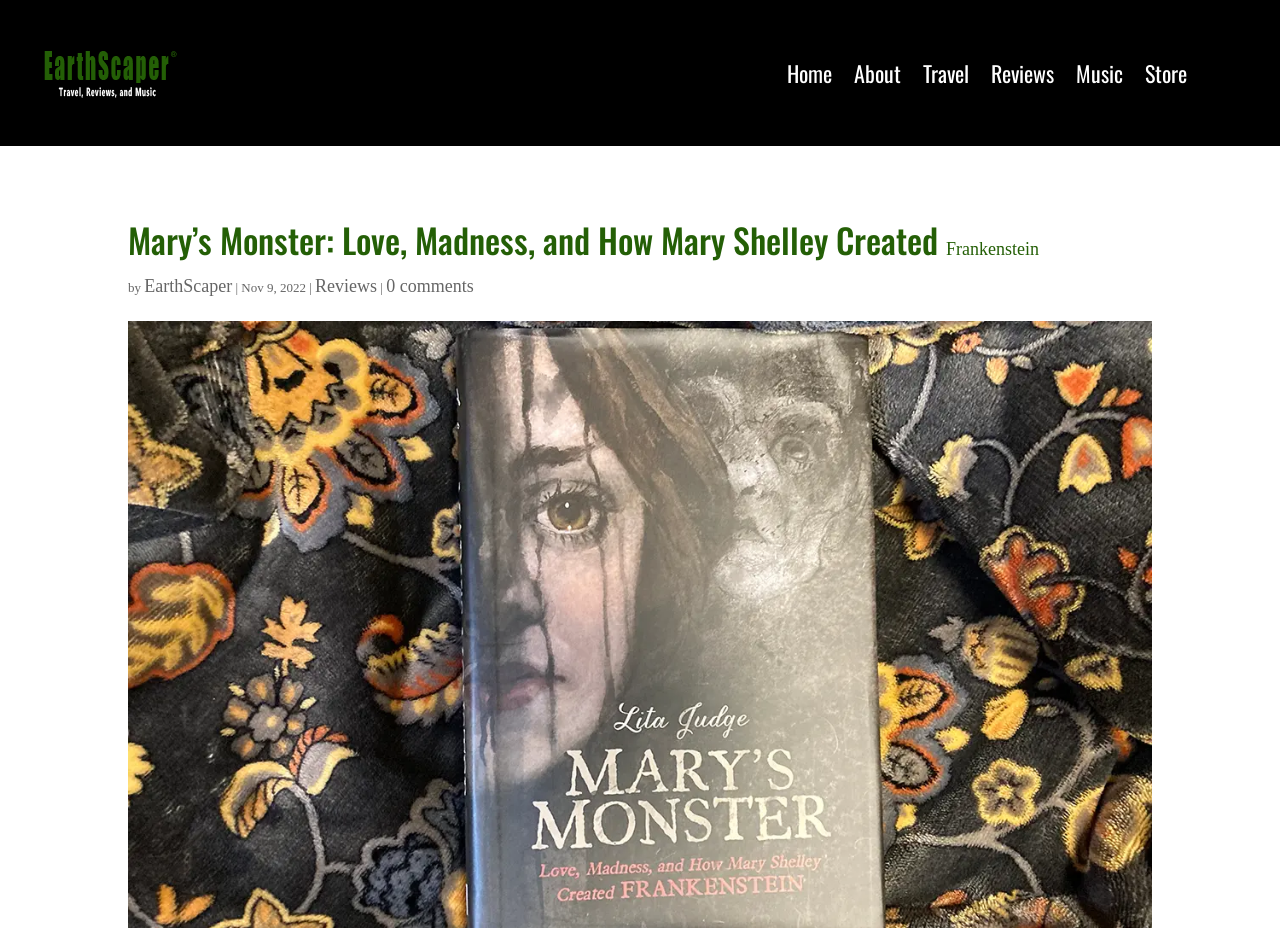Answer the following in one word or a short phrase: 
What is the category of the webpage?

Reviews